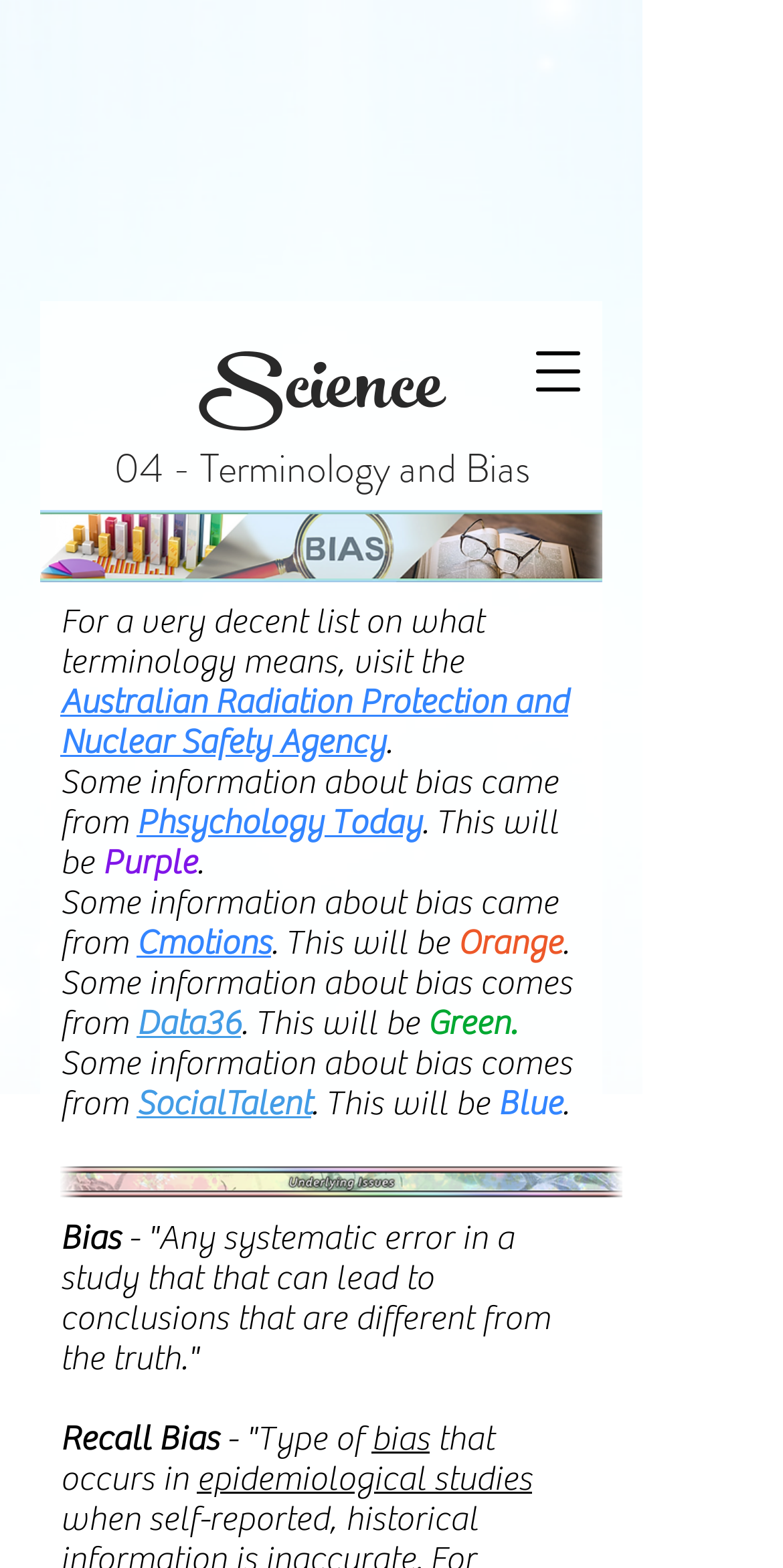Determine the bounding box coordinates of the clickable element to complete this instruction: "Input phone number". Provide the coordinates in the format of four float numbers between 0 and 1, [left, top, right, bottom].

None